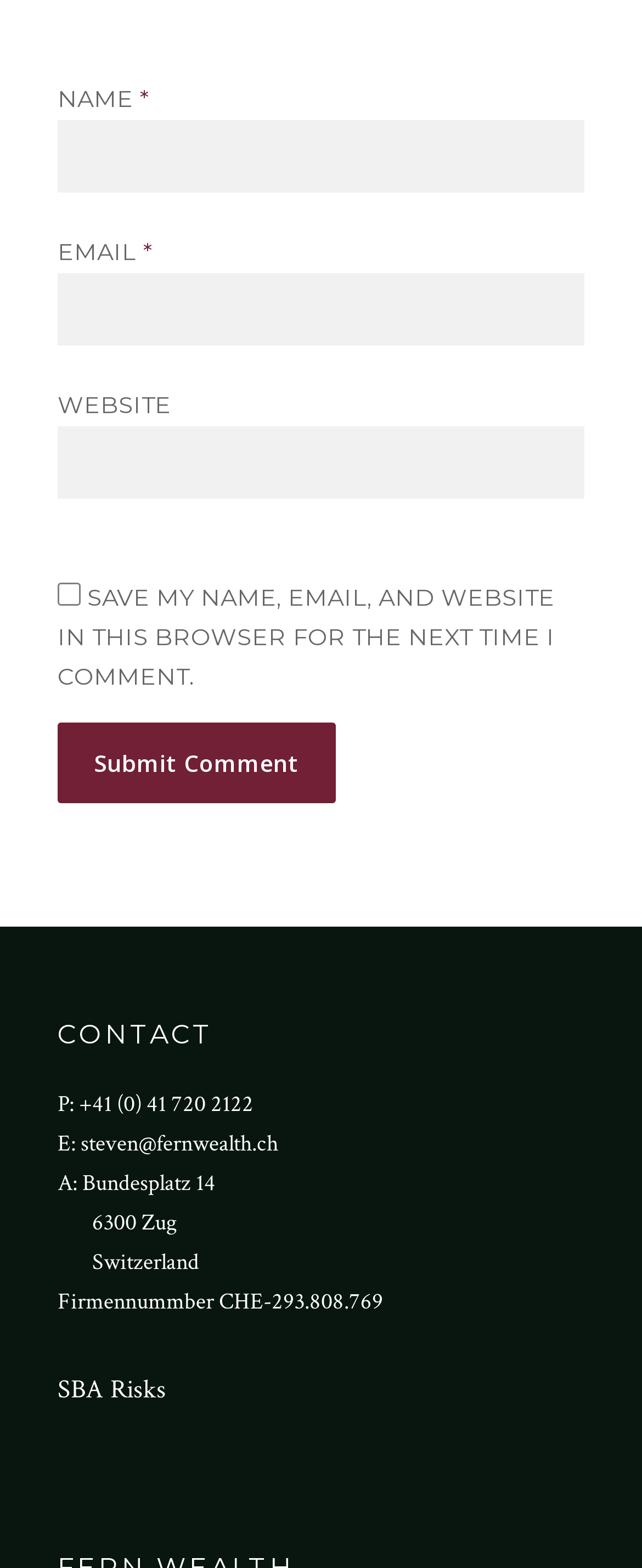Please find the bounding box coordinates of the element's region to be clicked to carry out this instruction: "Click on the '1' star rating button".

None